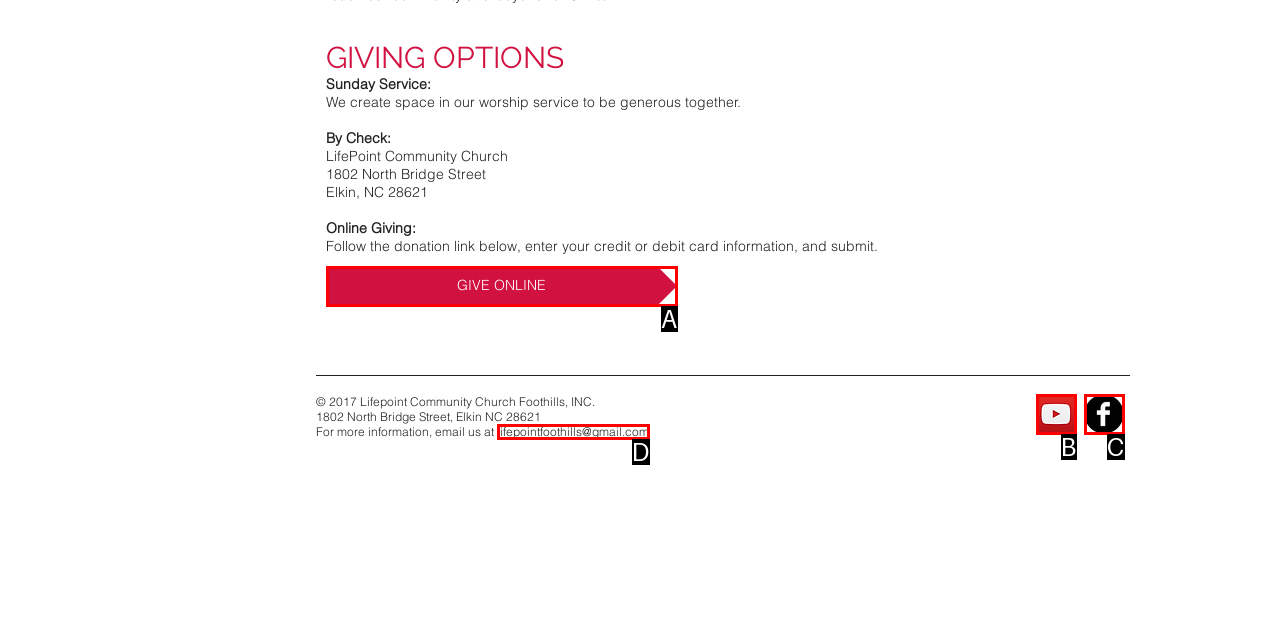Which lettered option matches the following description: GIVE ONLINE
Provide the letter of the matching option directly.

A